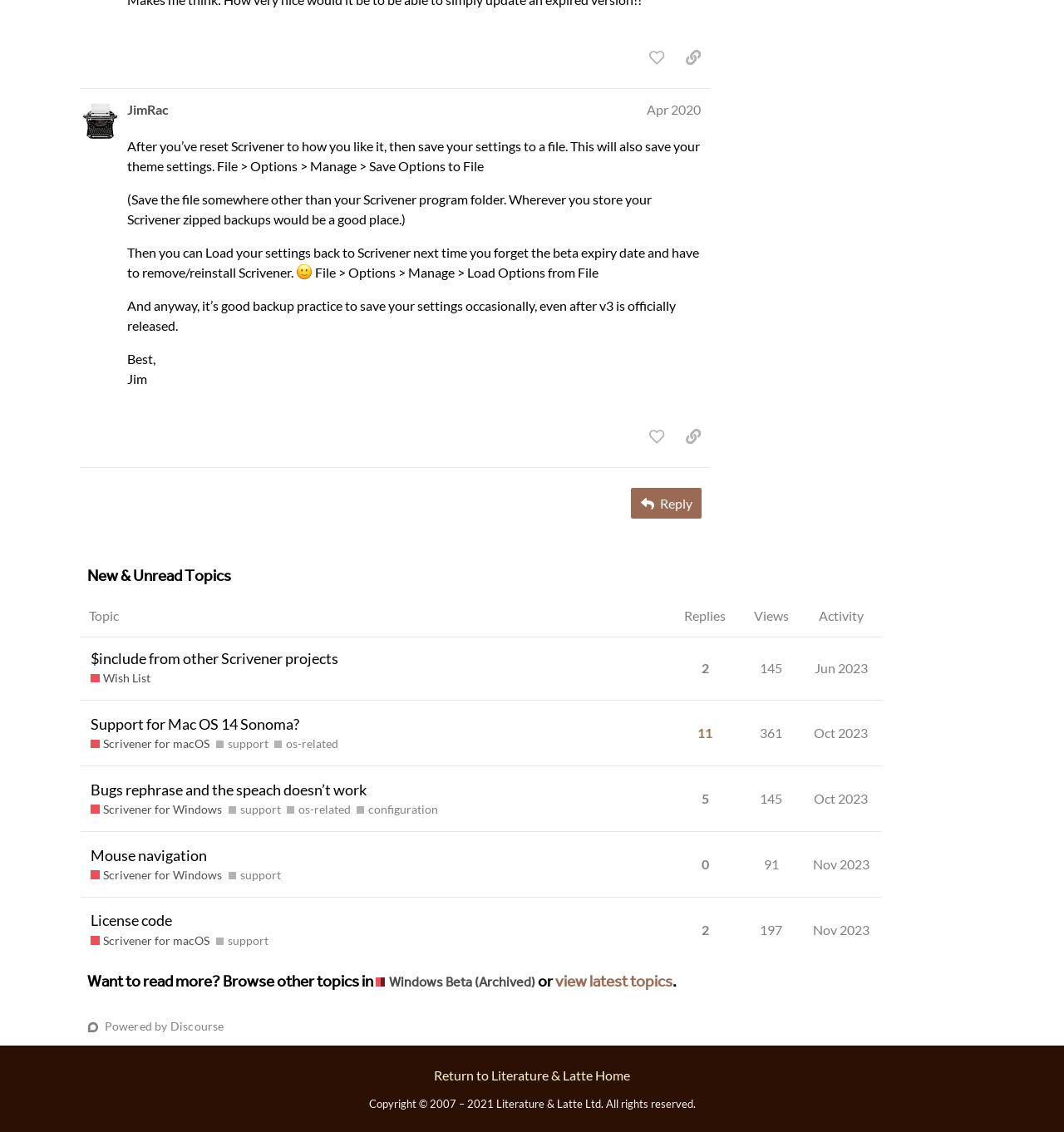Locate the bounding box coordinates of the area where you should click to accomplish the instruction: "View the topic 'include from other Scrivener projects Wish List'".

[0.075, 0.572, 0.829, 0.619]